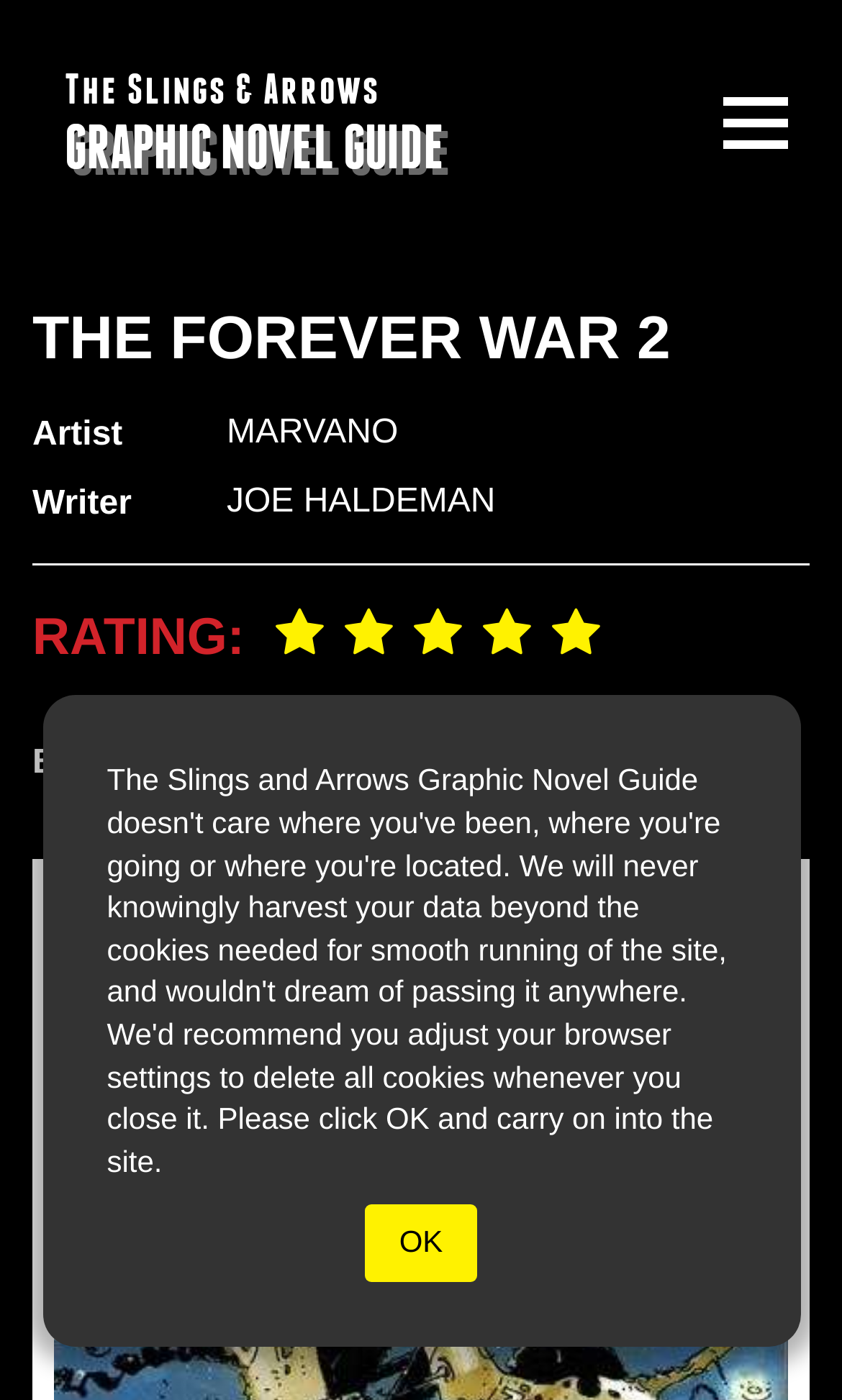What can you do with the 'BUY NOW' button?
Give a detailed response to the question by analyzing the screenshot.

I inferred the function of the 'BUY NOW' button by its label and its position on the webpage, which suggests that it allows the user to purchase the graphic novel.